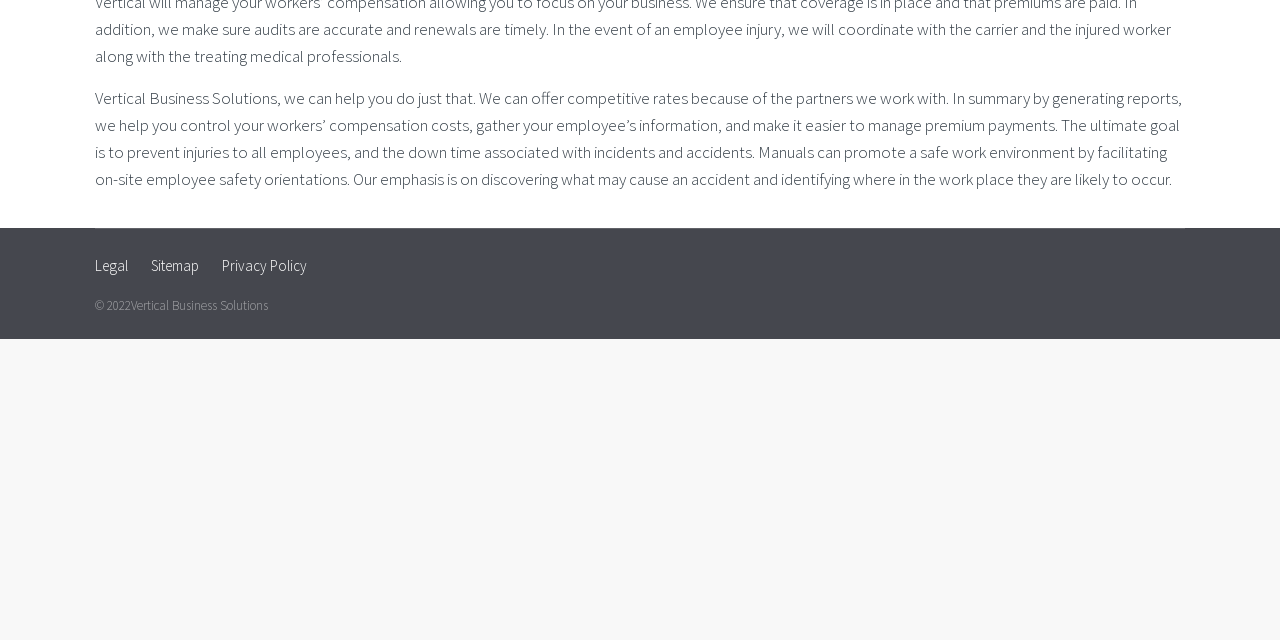Identify the bounding box for the described UI element. Provide the coordinates in (top-left x, top-left y, bottom-right x, bottom-right y) format with values ranging from 0 to 1: Legal

[0.074, 0.4, 0.1, 0.429]